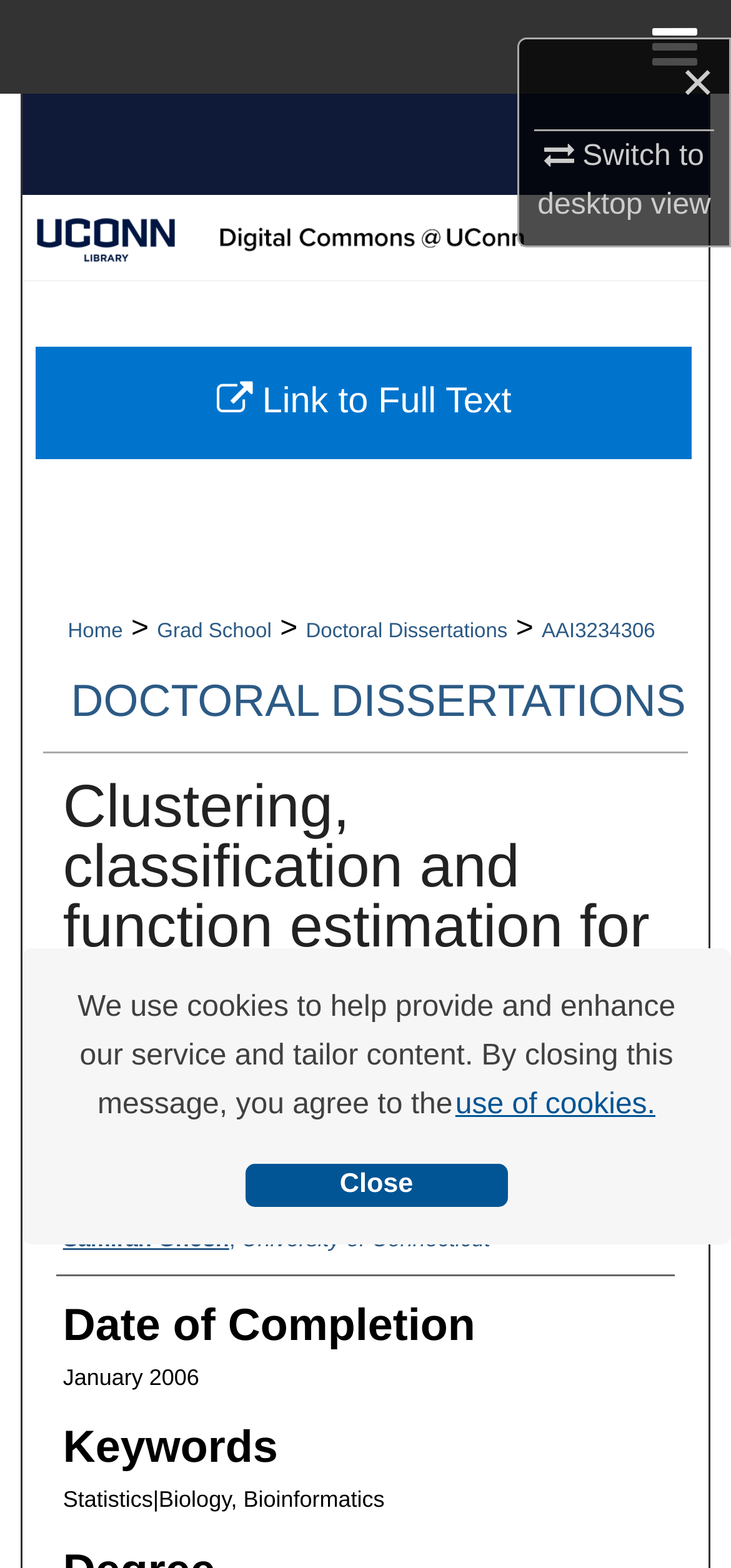Identify the bounding box coordinates of the clickable region required to complete the instruction: "Check out Language Arts Emoji". The coordinates should be given as four float numbers within the range of 0 and 1, i.e., [left, top, right, bottom].

None